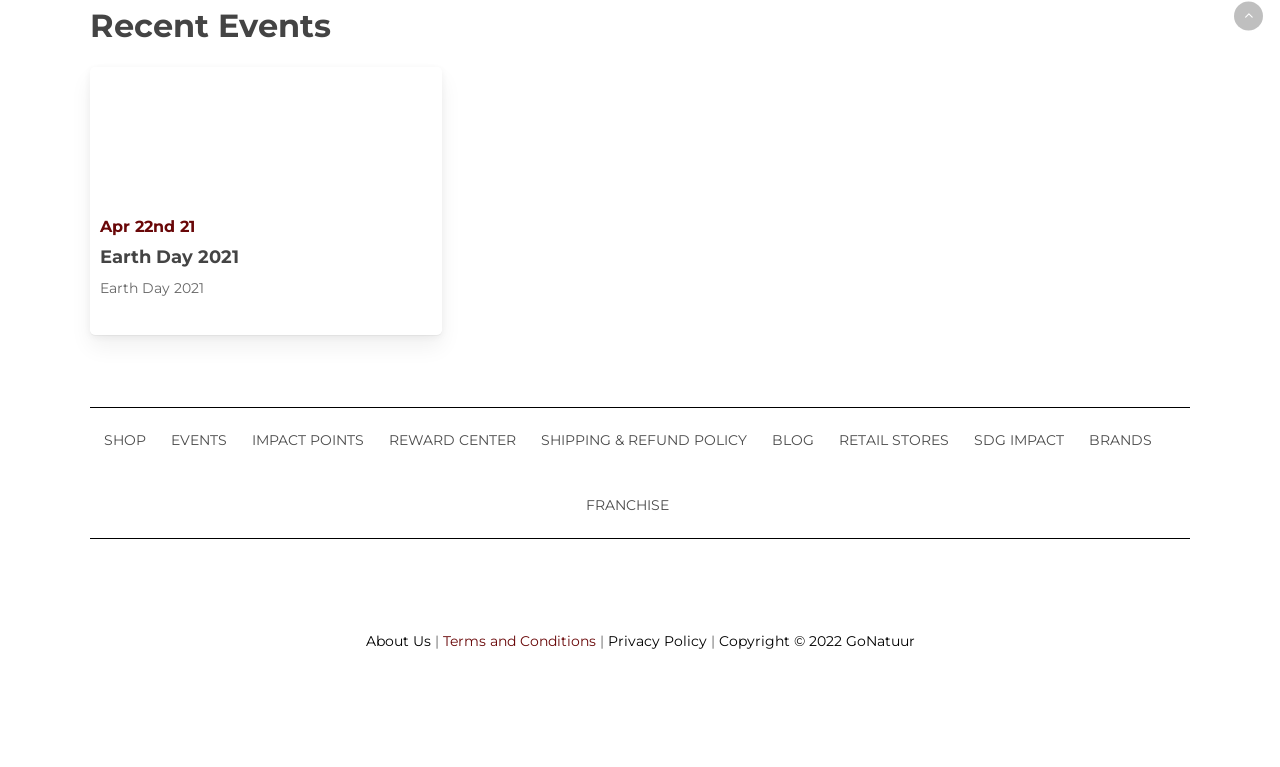What is the icon located at the top right corner?
Look at the webpage screenshot and answer the question with a detailed explanation.

I found an icon located at the top right corner, which is represented by the Unicode character ''.